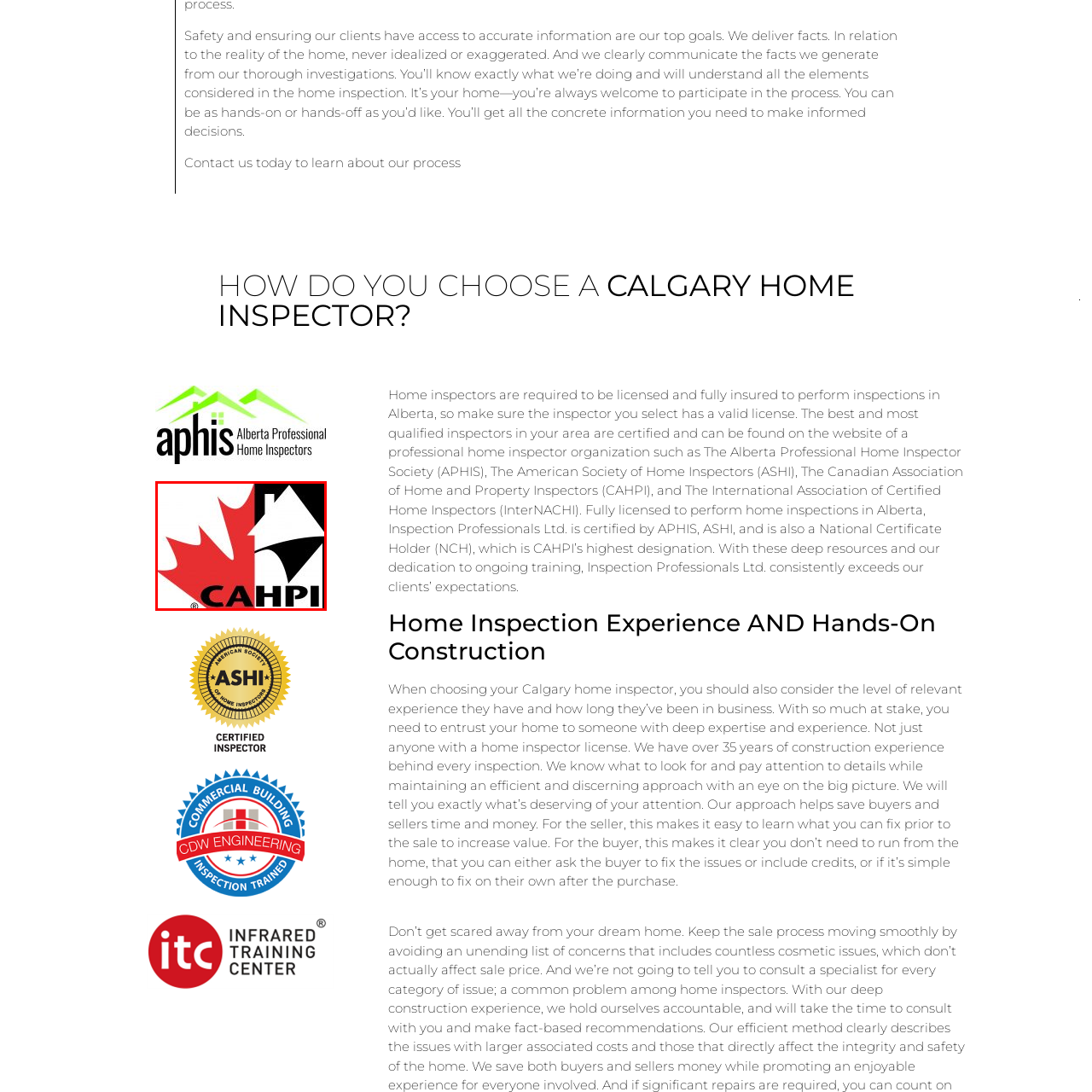Examine the image indicated by the red box and respond with a single word or phrase to the following question:
What is CAHPI's role in the industry?

Promoting thorough inspections